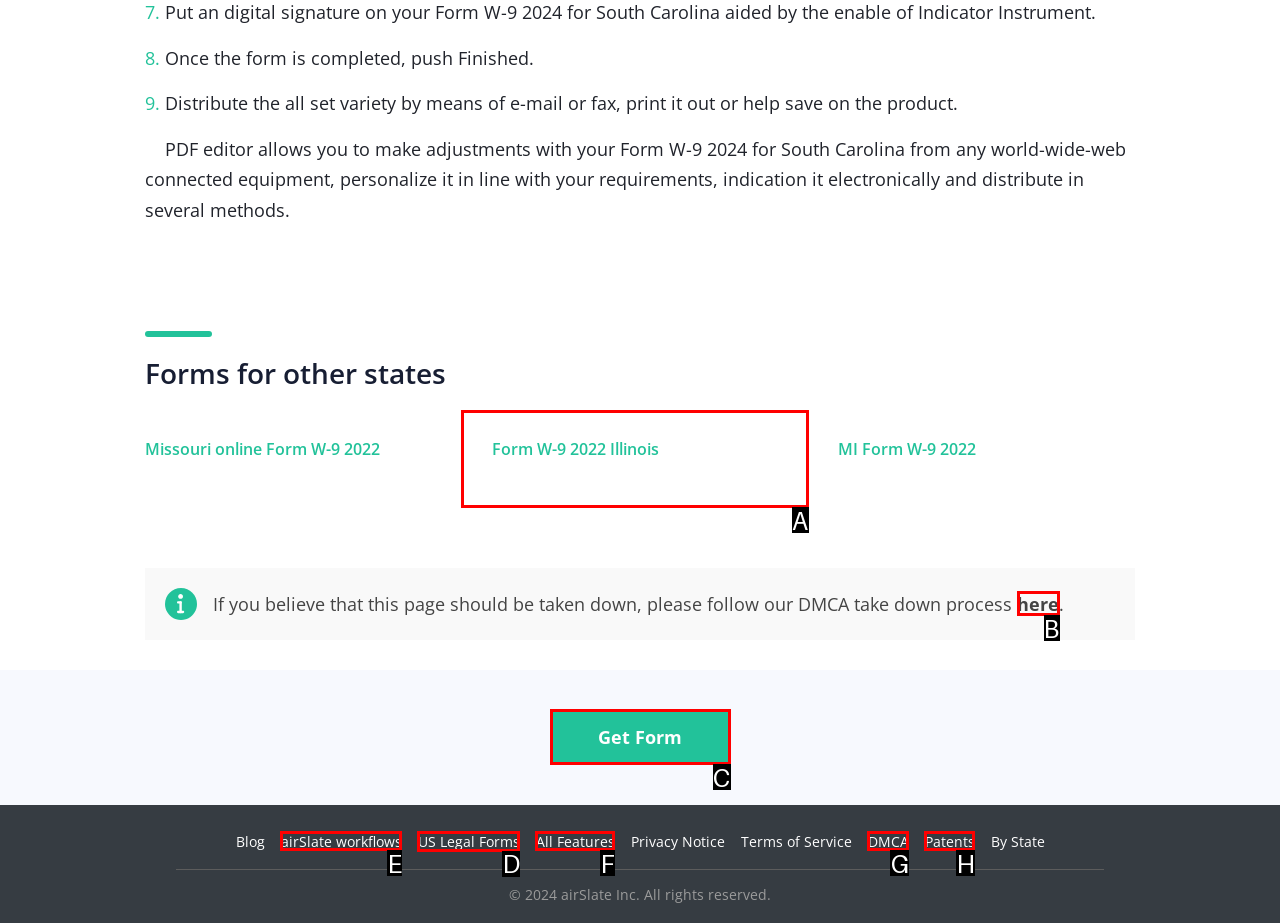Select the right option to accomplish this task: Access US Legal Forms. Reply with the letter corresponding to the correct UI element.

D